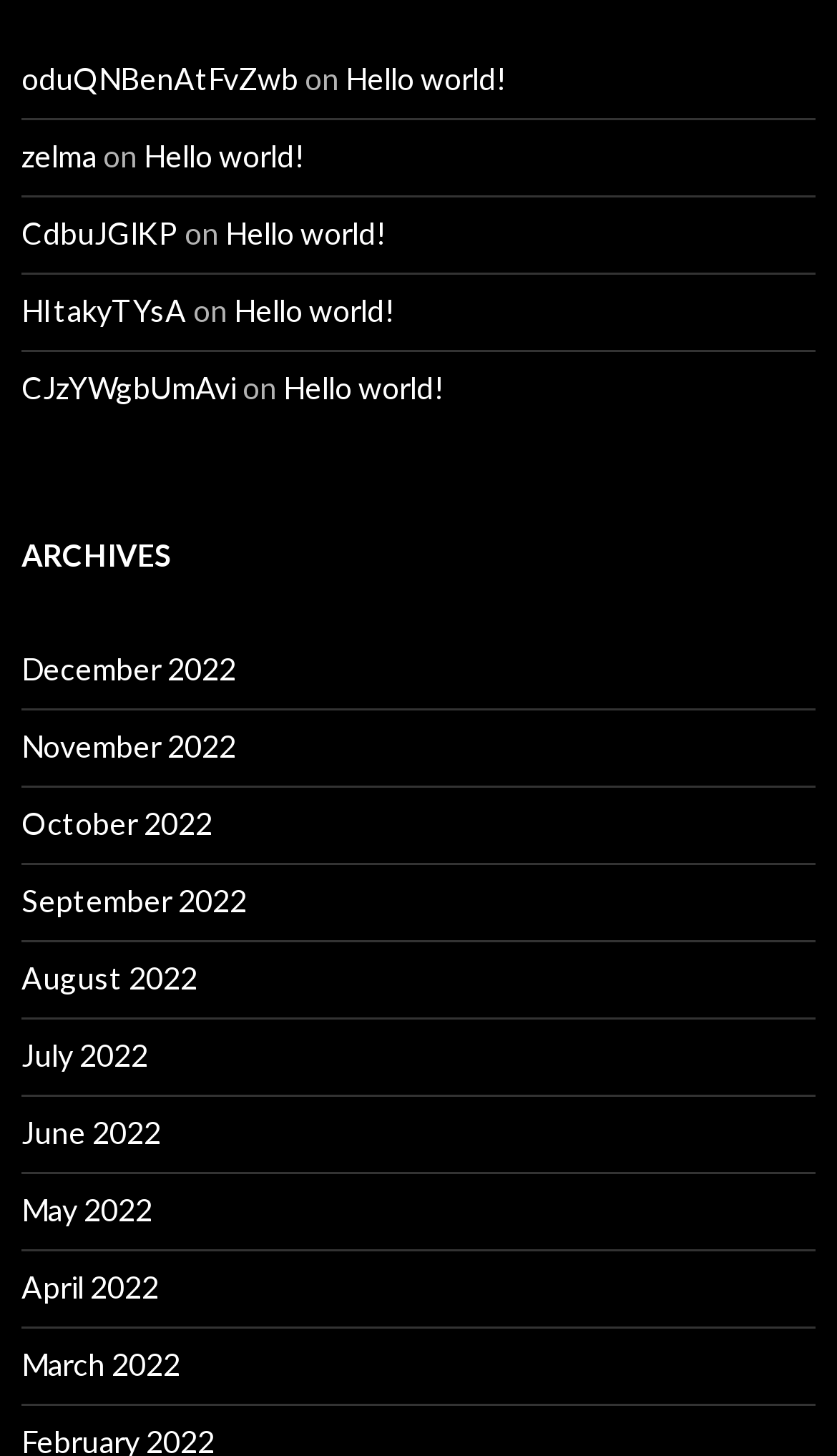What is the category of the links under 'Recent Comments'?
With the help of the image, please provide a detailed response to the question.

The links under 'Recent Comments' have titles like 'Hello world!' and are accompanied by usernames, suggesting that they are links to individual blog posts.